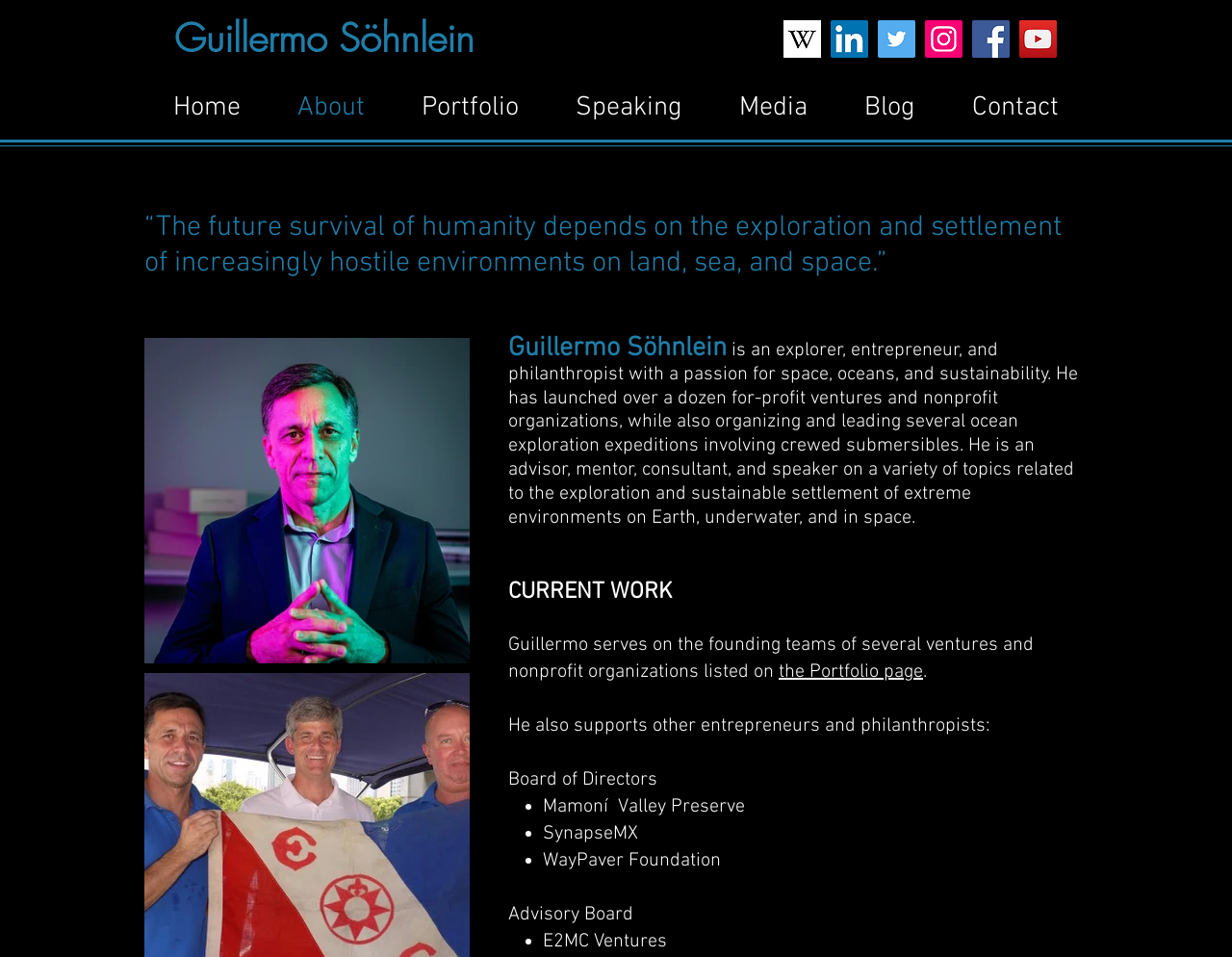Kindly provide the bounding box coordinates of the section you need to click on to fulfill the given instruction: "View the Home page".

[0.117, 0.089, 0.218, 0.137]